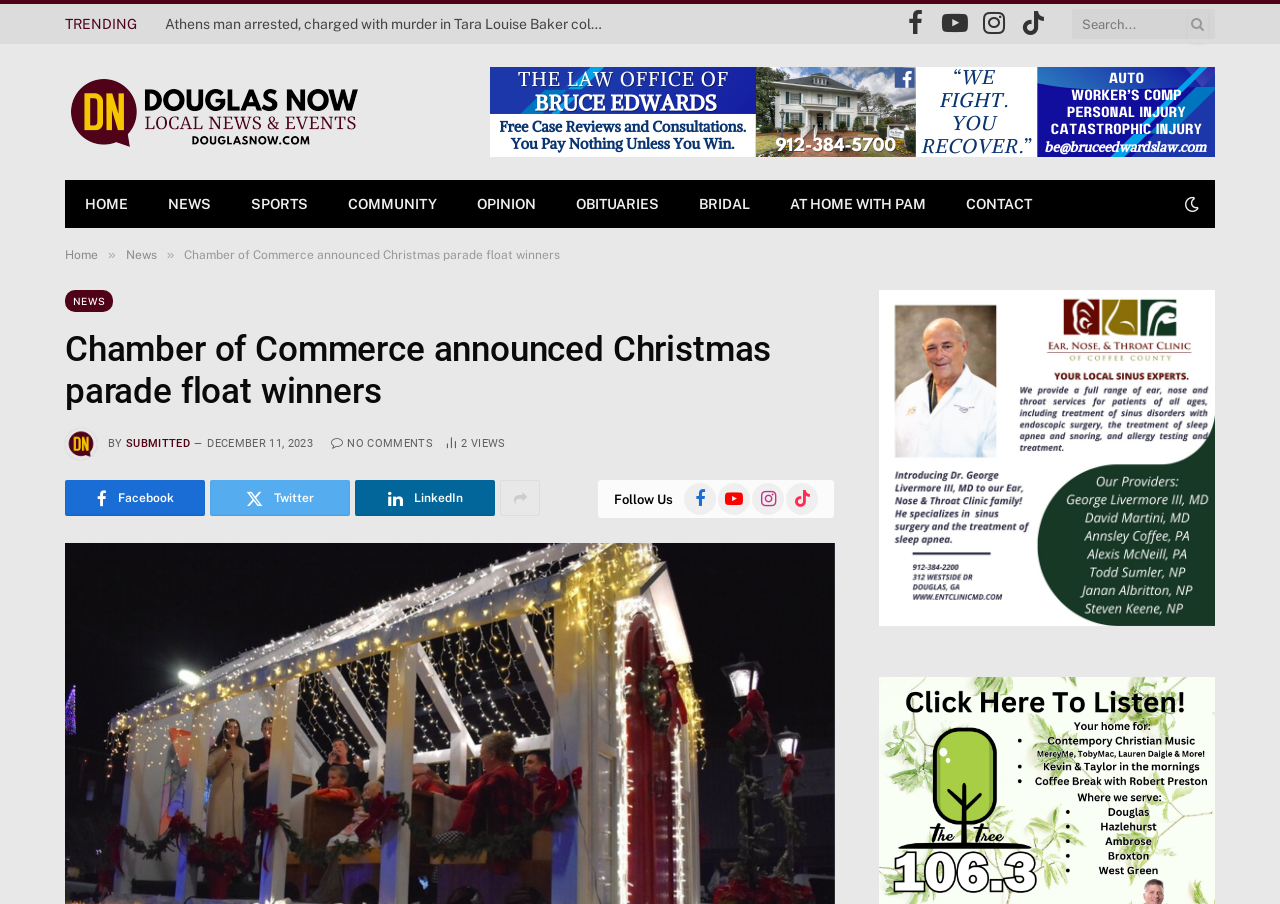Provide the bounding box coordinates of the section that needs to be clicked to accomplish the following instruction: "Visit Douglas Now homepage."

[0.051, 0.072, 0.282, 0.177]